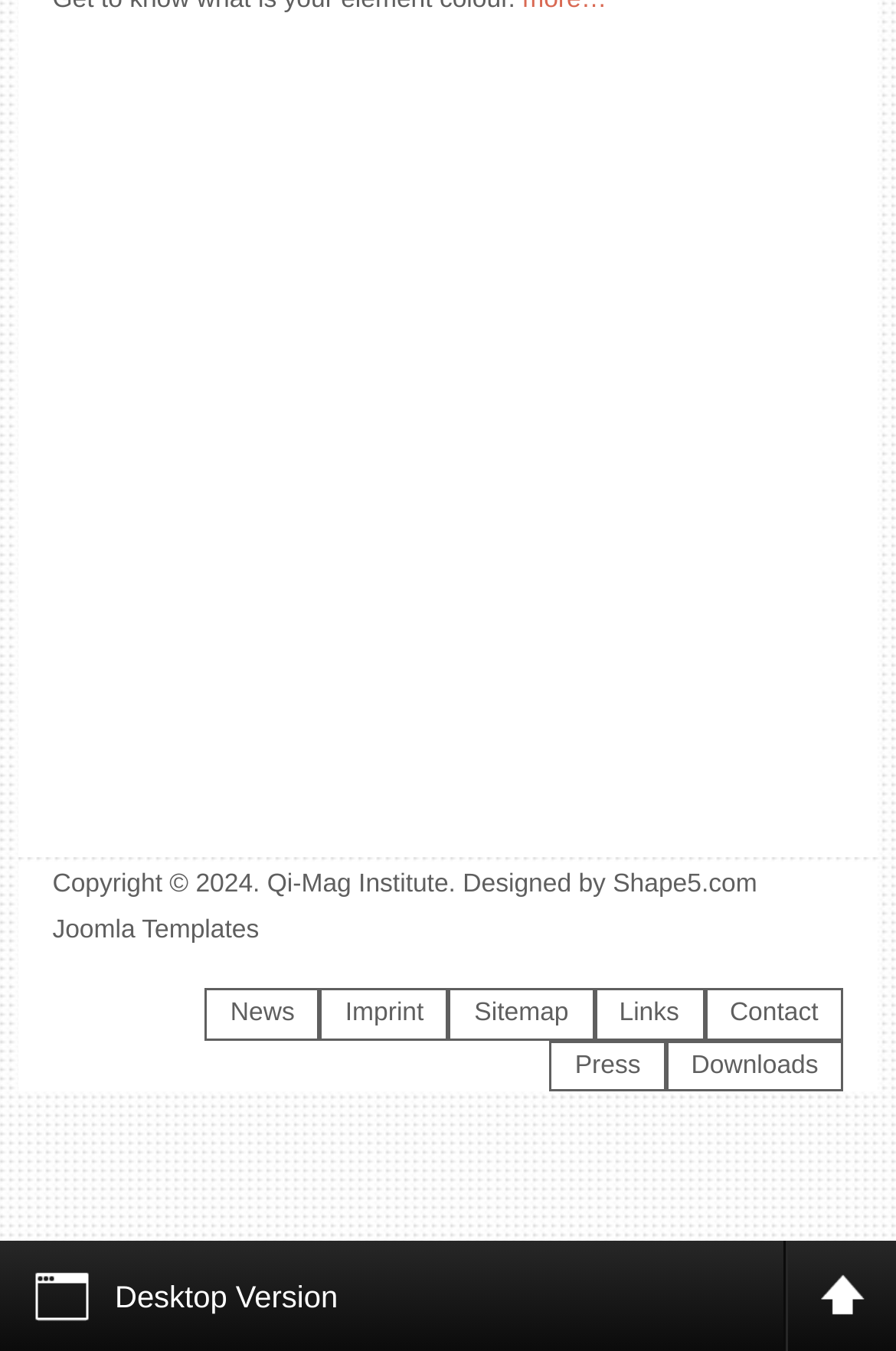Please identify the bounding box coordinates for the region that you need to click to follow this instruction: "download files".

[0.771, 0.771, 0.913, 0.807]